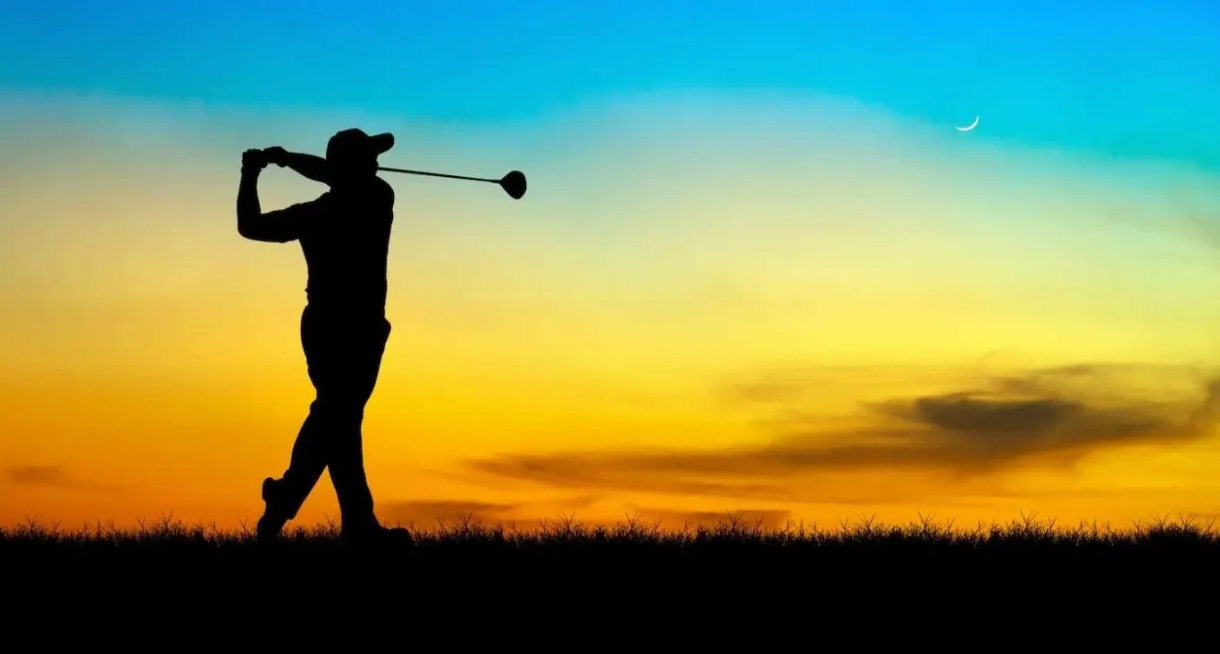What is the atmosphere depicted in the image?
We need a detailed and meticulous answer to the question.

The caption describes the evening atmosphere as 'serene', suggesting a peaceful and calm environment.